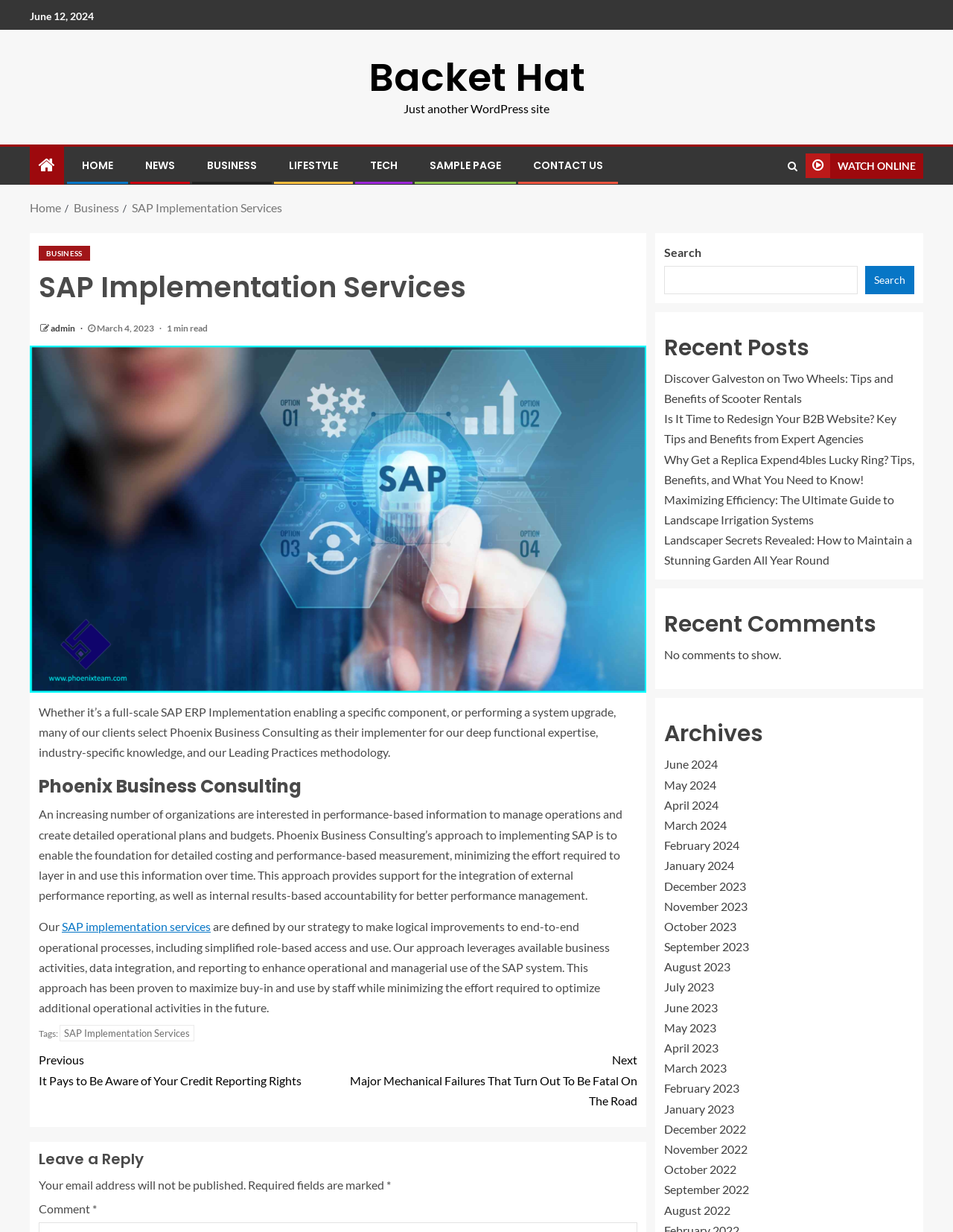From the webpage screenshot, predict the bounding box coordinates (top-left x, top-left y, bottom-right x, bottom-right y) for the UI element described here: January 2024

[0.697, 0.697, 0.77, 0.708]